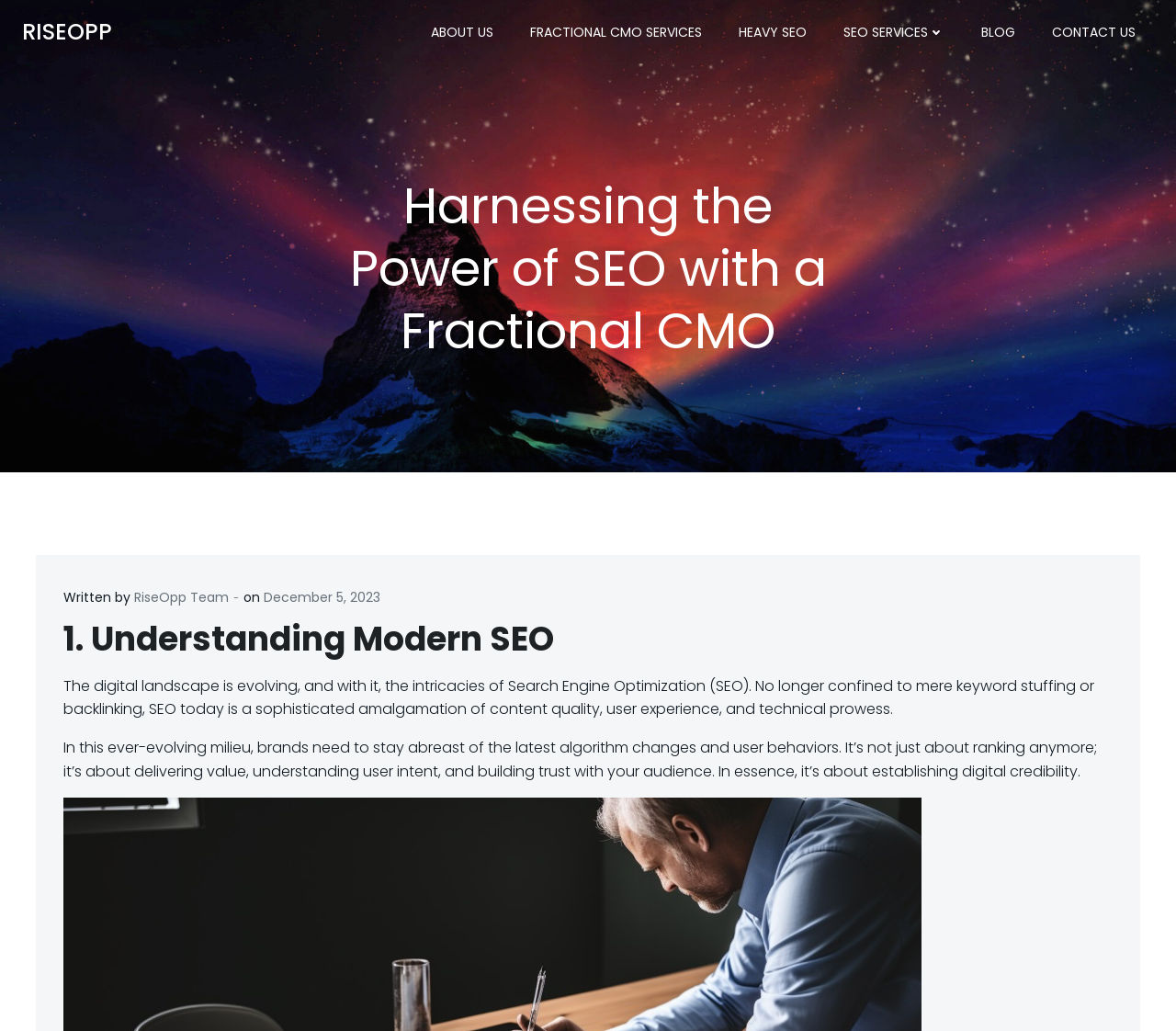Based on the element description "SEO Services", predict the bounding box coordinates of the UI element.

[0.717, 0.022, 0.803, 0.041]